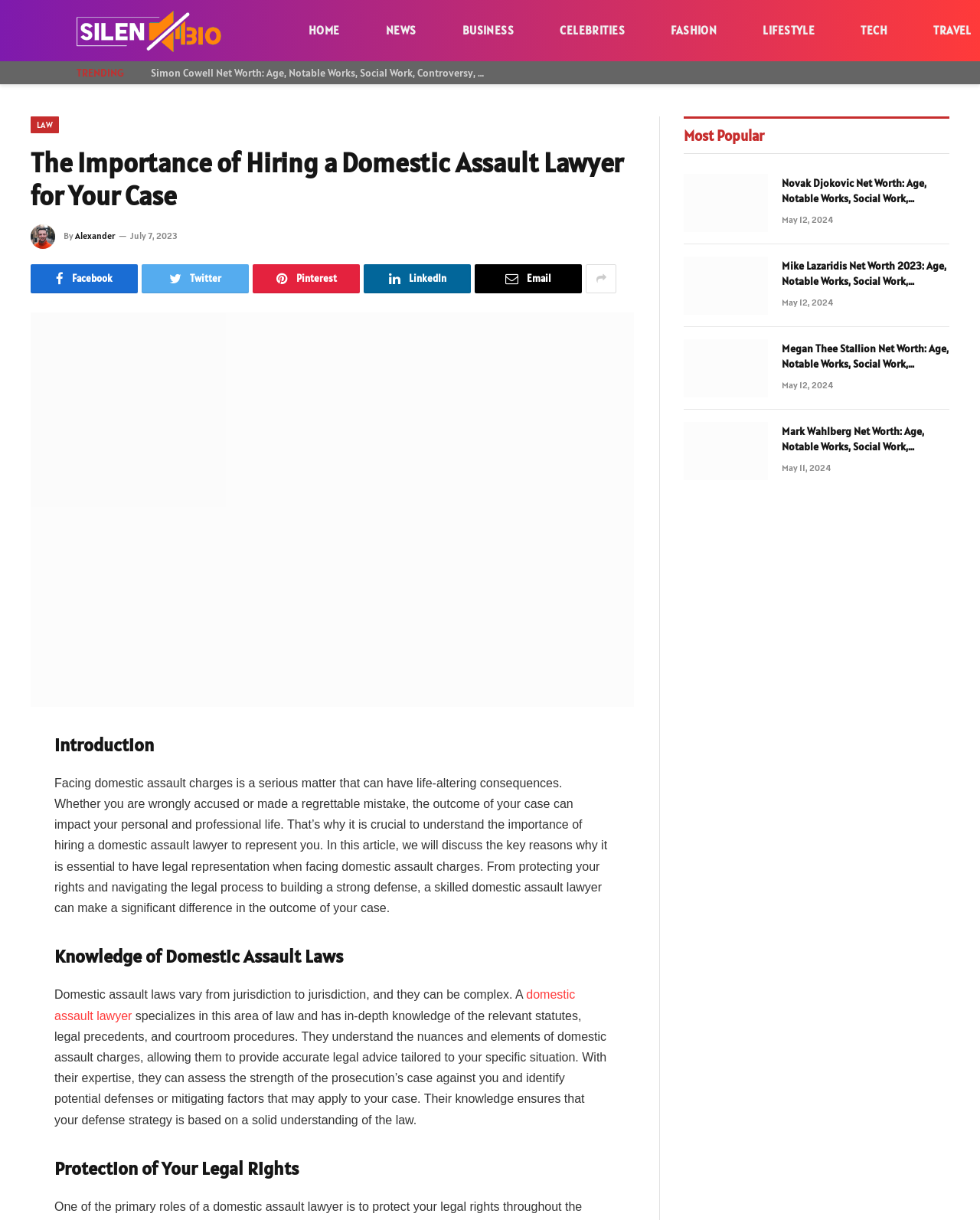Determine the bounding box coordinates for the area that should be clicked to carry out the following instruction: "Share on Facebook".

[0.031, 0.216, 0.141, 0.24]